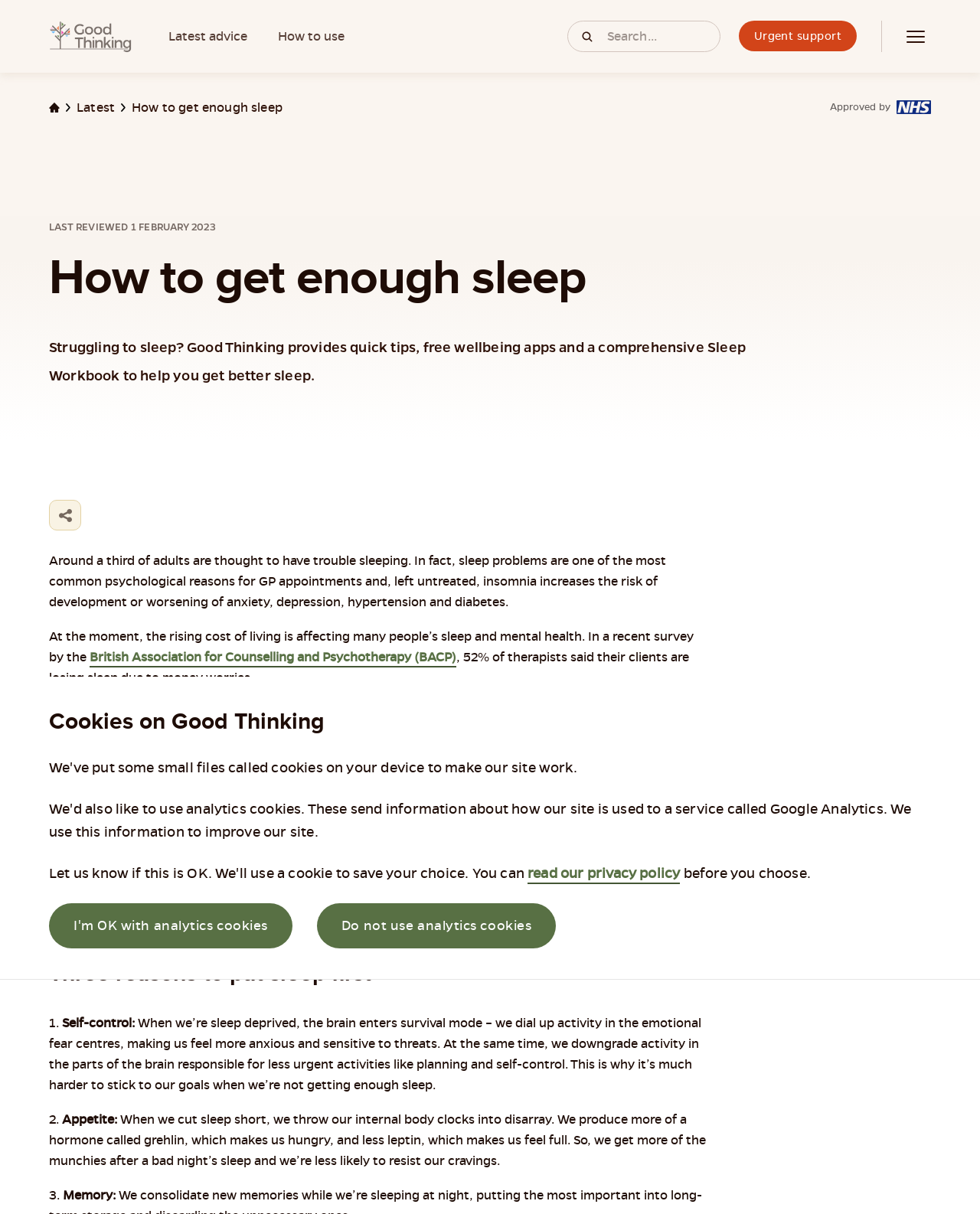Refer to the image and provide a thorough answer to this question:
Why is prioritizing sleep important?

According to the article, prioritizing sleep can help individuals tackle financial worries and other practical issues more effectively. This is because being helped to sleep better can reduce stress, making it easier to cope with financial concerns.